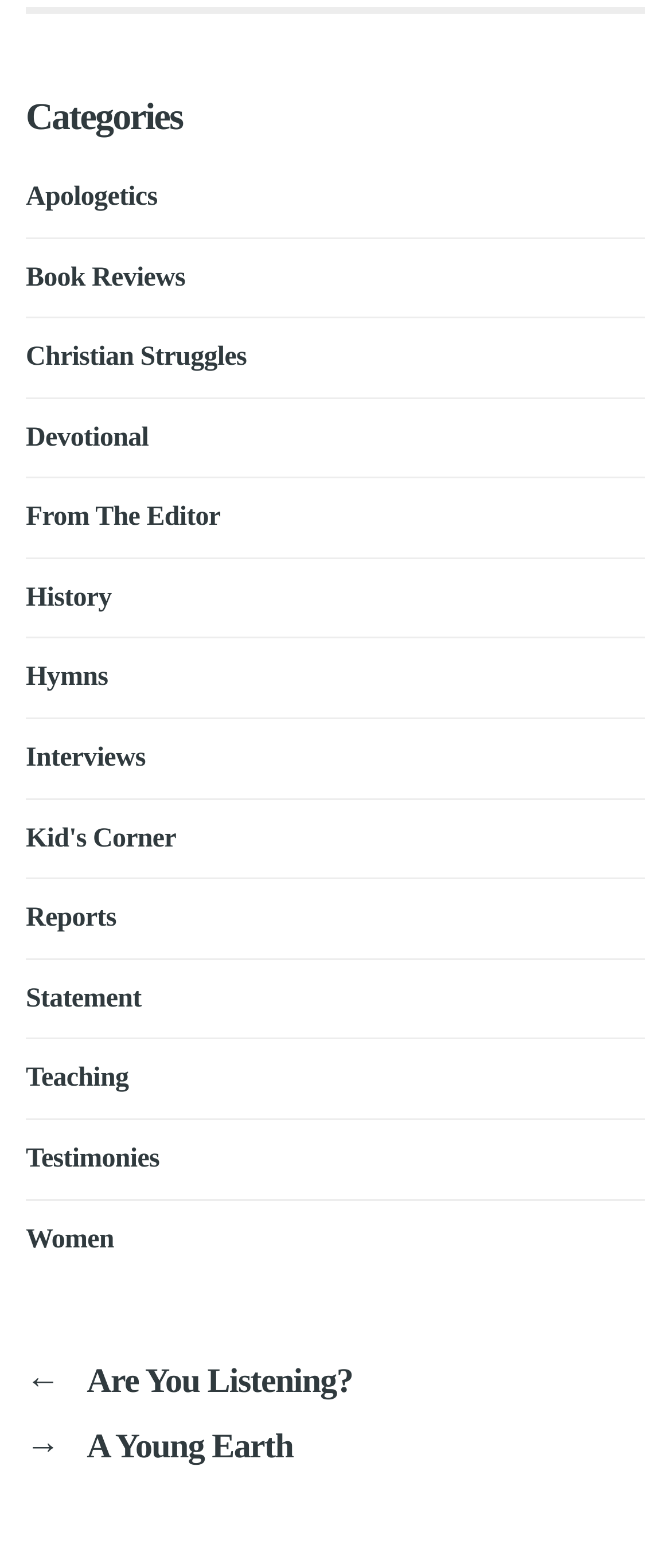What is the last link listed under 'Post' navigation?
Can you provide an in-depth and detailed response to the question?

The last link listed under the 'Post' navigation is 'A Young Earth' which is a link element located at the bottom of the webpage with a bounding box of [0.038, 0.911, 0.962, 0.936].